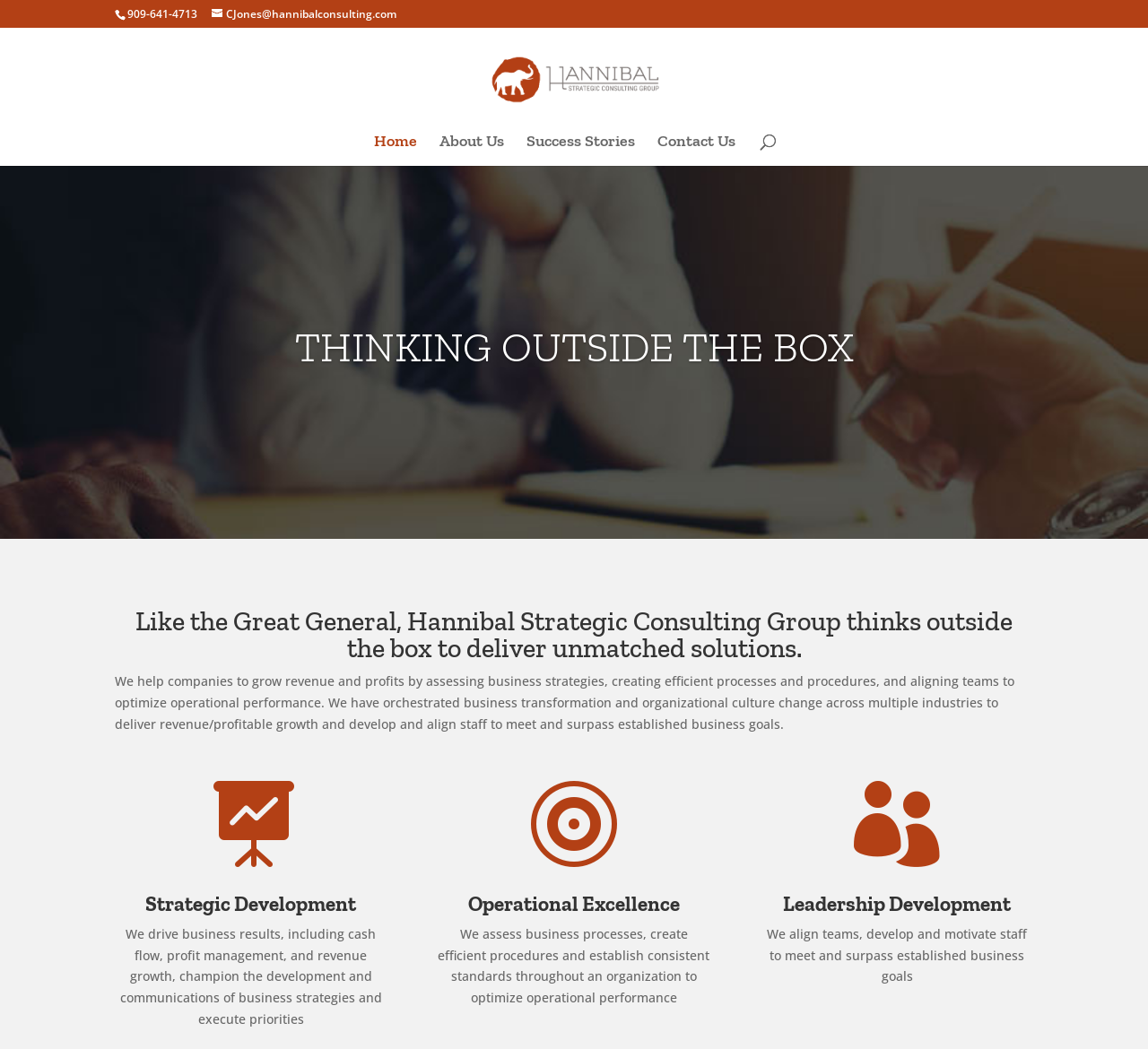Give a one-word or short-phrase answer to the following question: 
What is the phone number on the webpage?

909-641-4713